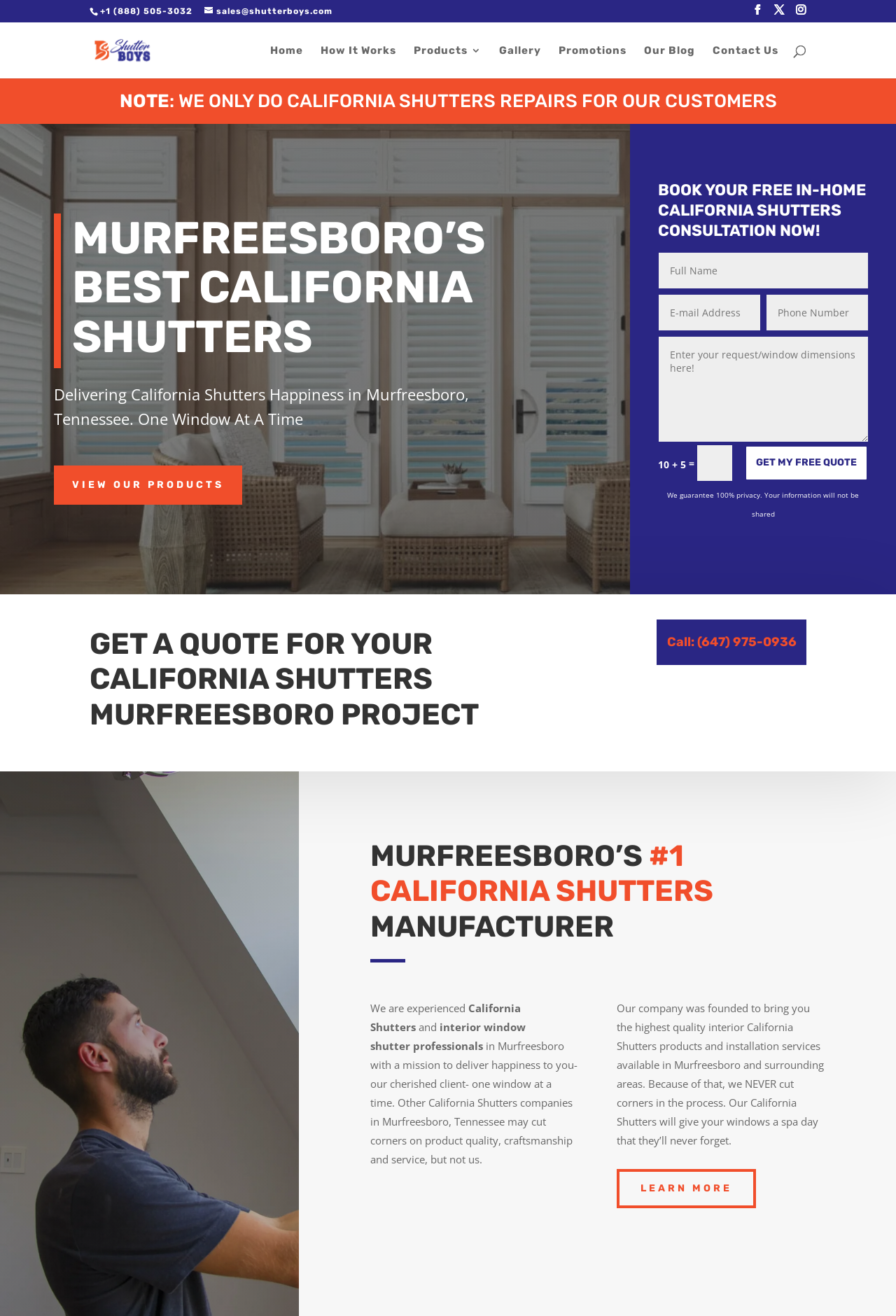Please locate the bounding box coordinates of the element's region that needs to be clicked to follow the instruction: "Search for something". The bounding box coordinates should be provided as four float numbers between 0 and 1, i.e., [left, top, right, bottom].

[0.157, 0.017, 0.877, 0.018]